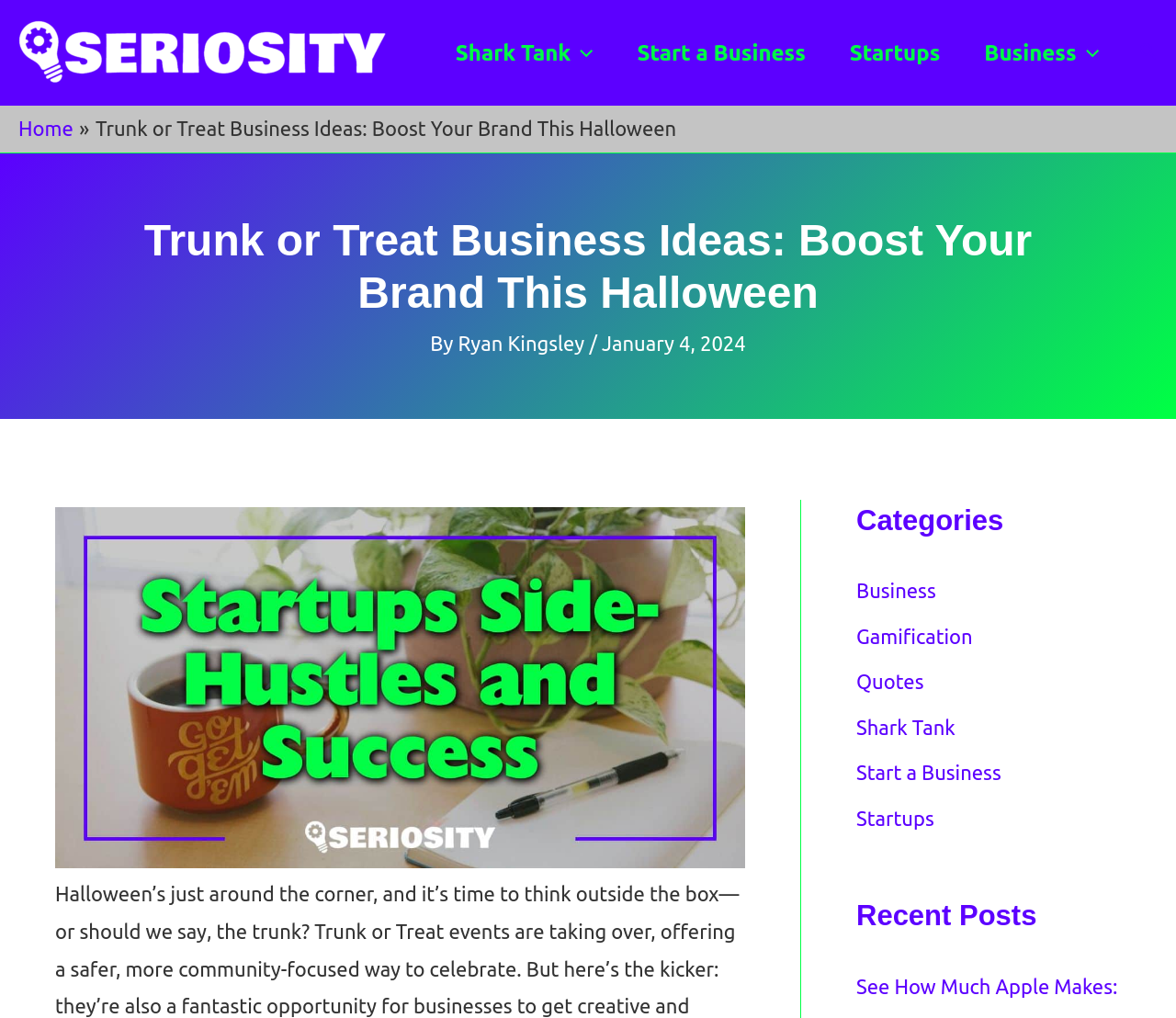Show me the bounding box coordinates of the clickable region to achieve the task as per the instruction: "Go to the 'Start a Business' page".

[0.523, 0.02, 0.704, 0.083]